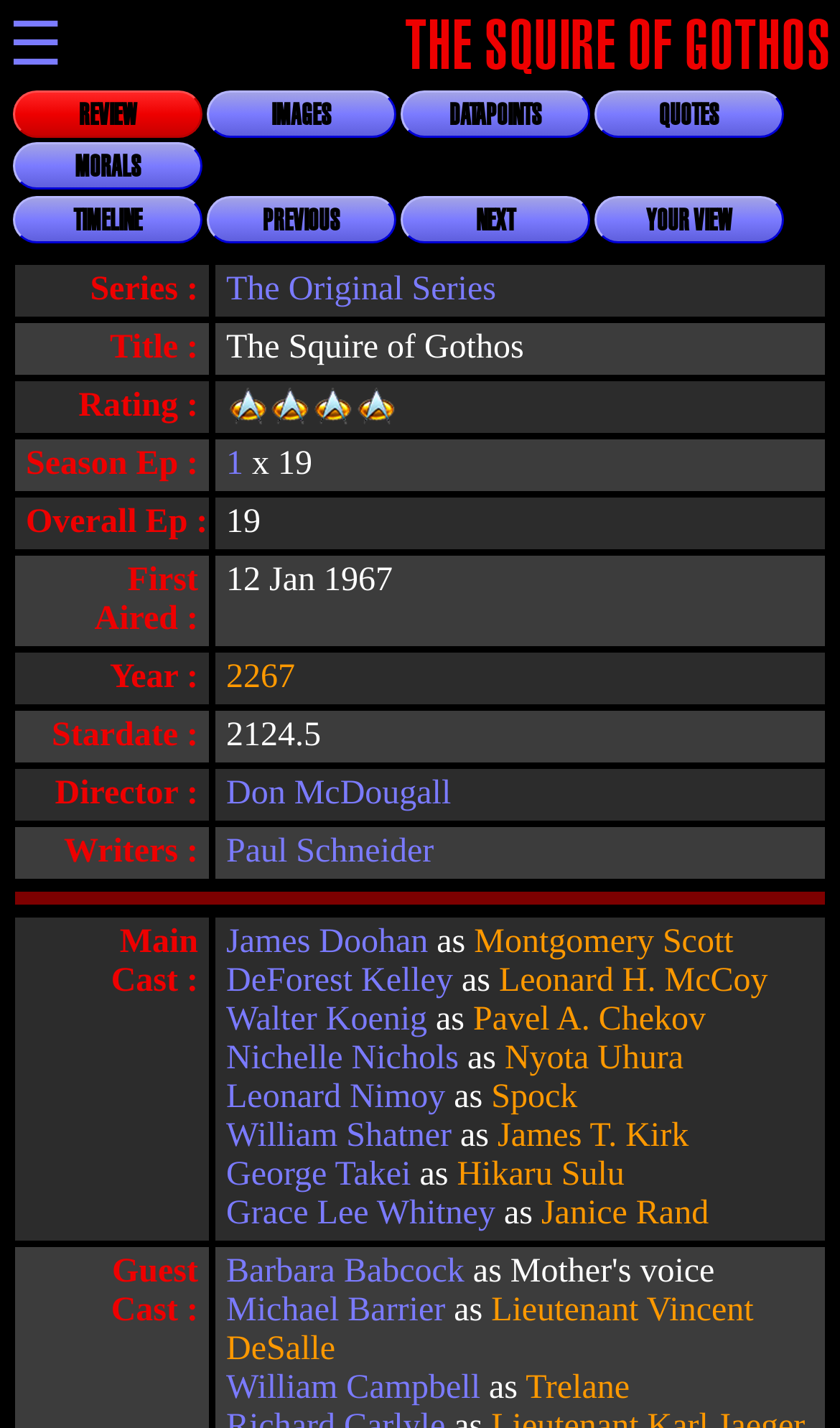Determine the primary headline of the webpage.

THE SQUIRE OF GOTHOS